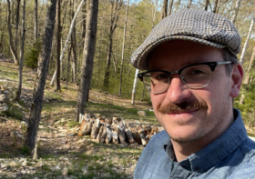Offer a detailed explanation of the image's components.

In this inviting image, a man with a distinctive mustache and stylish glasses is seen smiling warmly at the camera. He is dressed in a buttoned shirt, perfectly complemented by a fashionable checkered cap that adds a touch of charm to his look. The backdrop features a serene forest setting, where sunlit greenery thrives alongside a scattered arrangement of firewood, hinting at a cozy gathering or outdoor activity. This scene embodies a perfect blend of casual elegance and a love for nature, evoking feelings of warmth and togetherness, typically enjoyed during festive celebrations or family outings.